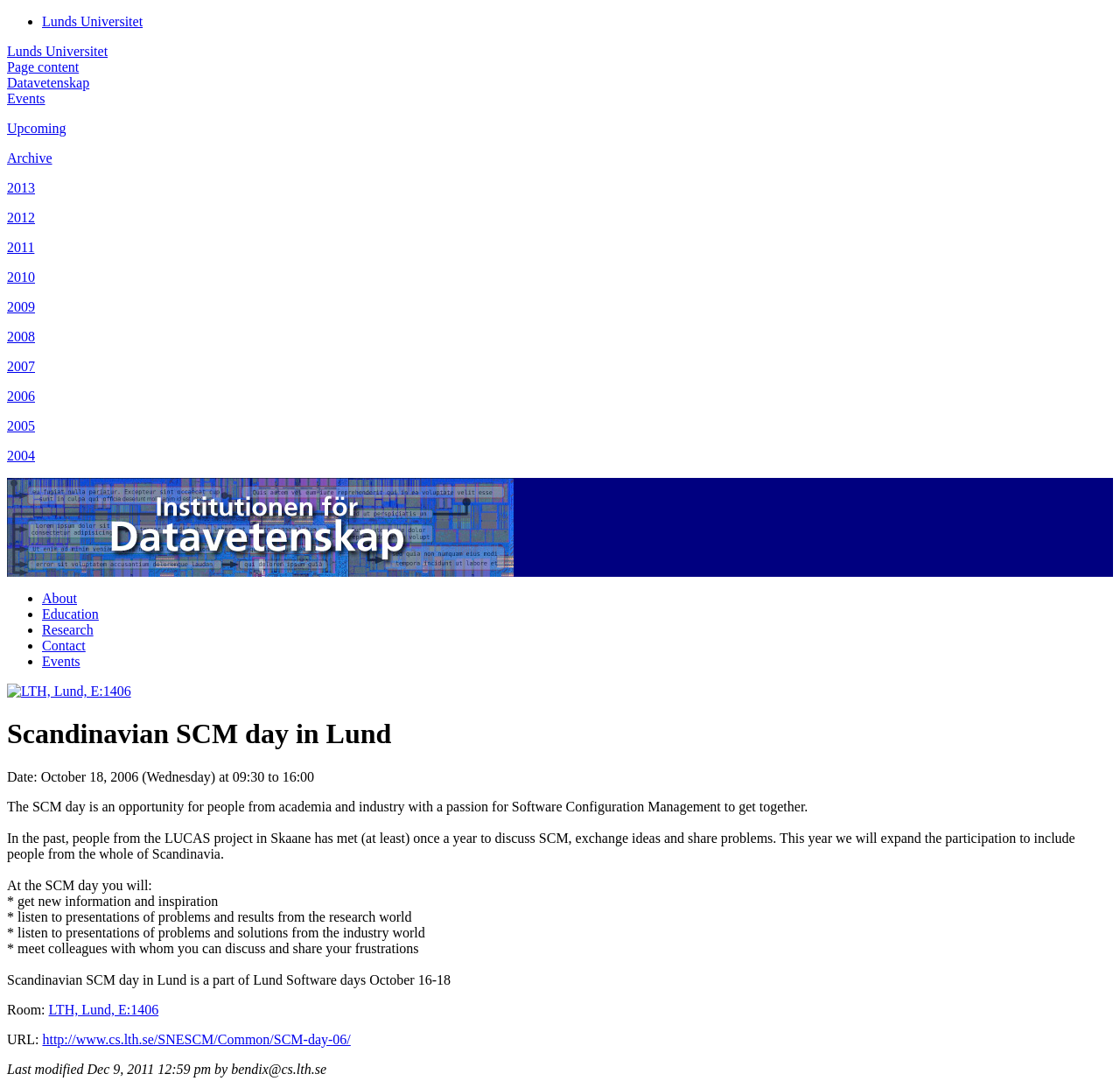Please determine the bounding box coordinates of the element's region to click in order to carry out the following instruction: "Click on the 'Upcoming' link". The coordinates should be four float numbers between 0 and 1, i.e., [left, top, right, bottom].

[0.006, 0.111, 0.059, 0.125]